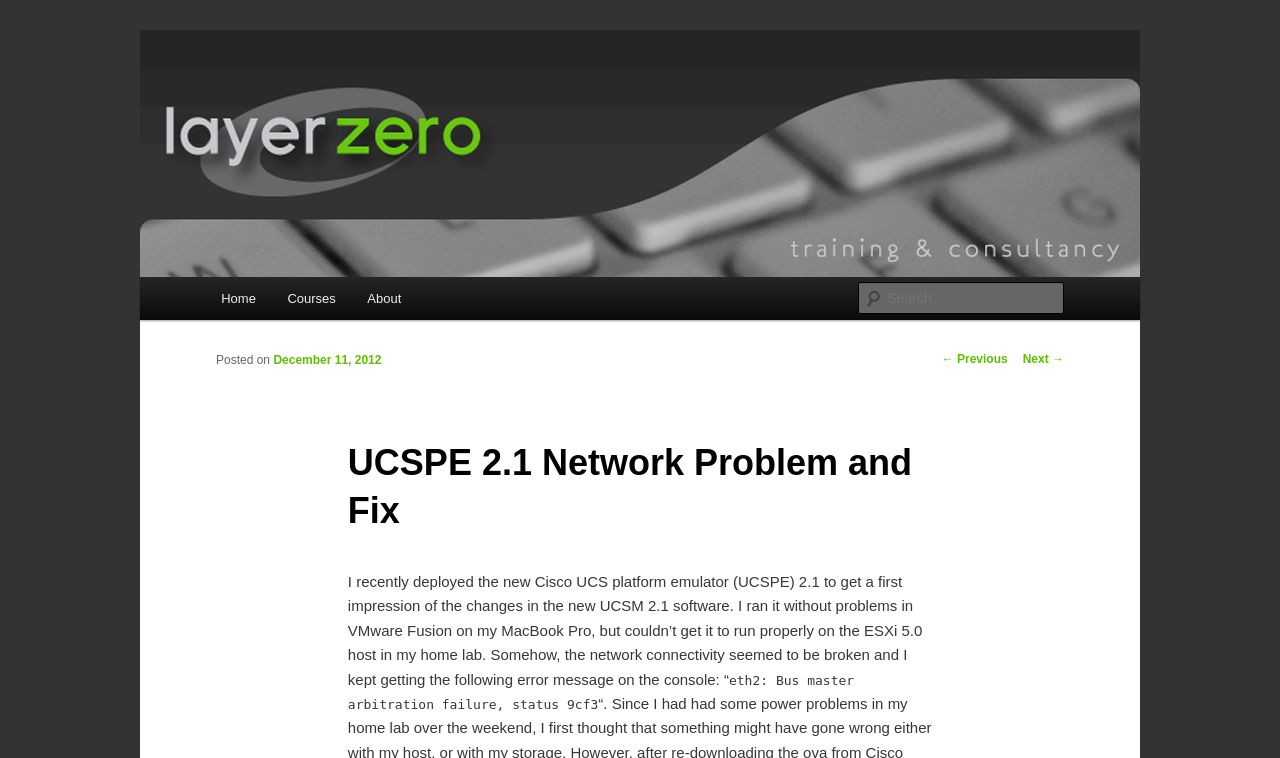Identify the main title of the webpage and generate its text content.

Layer Zero Blog